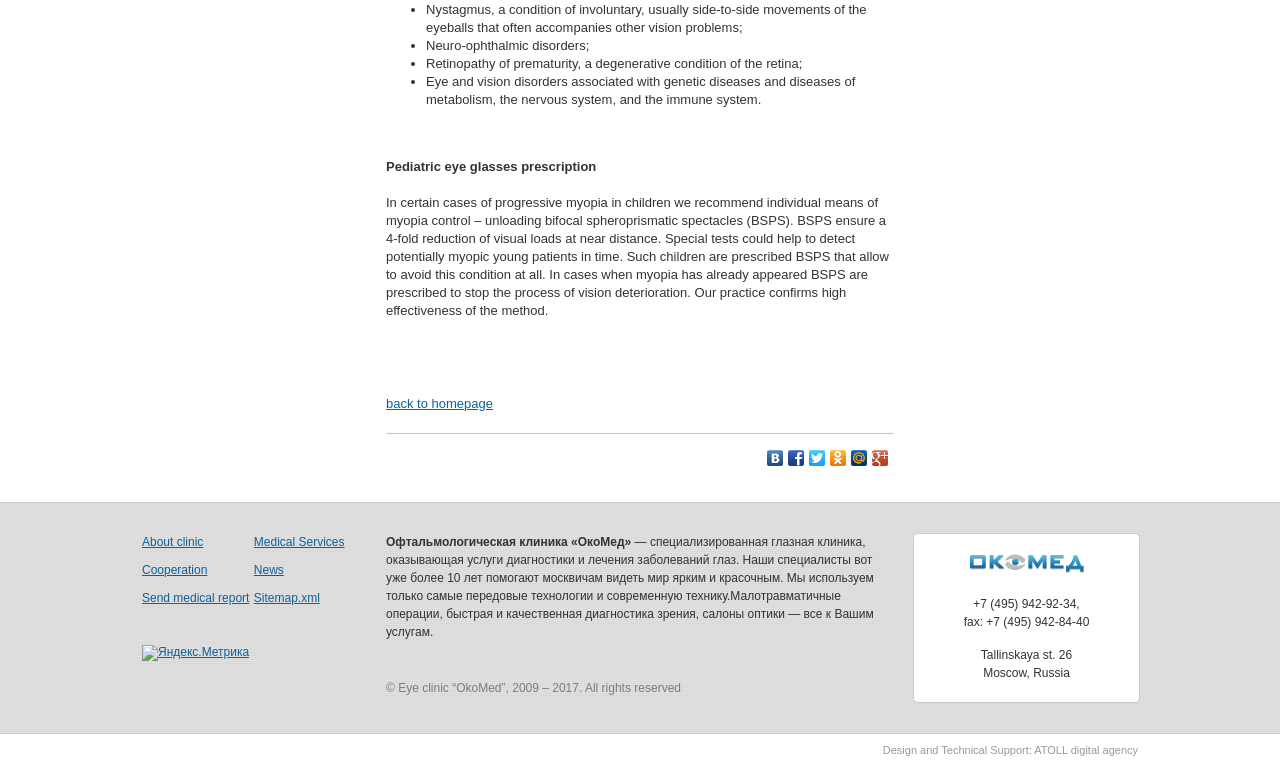What is the name of the eye clinic?
From the image, respond with a single word or phrase.

OkoMed